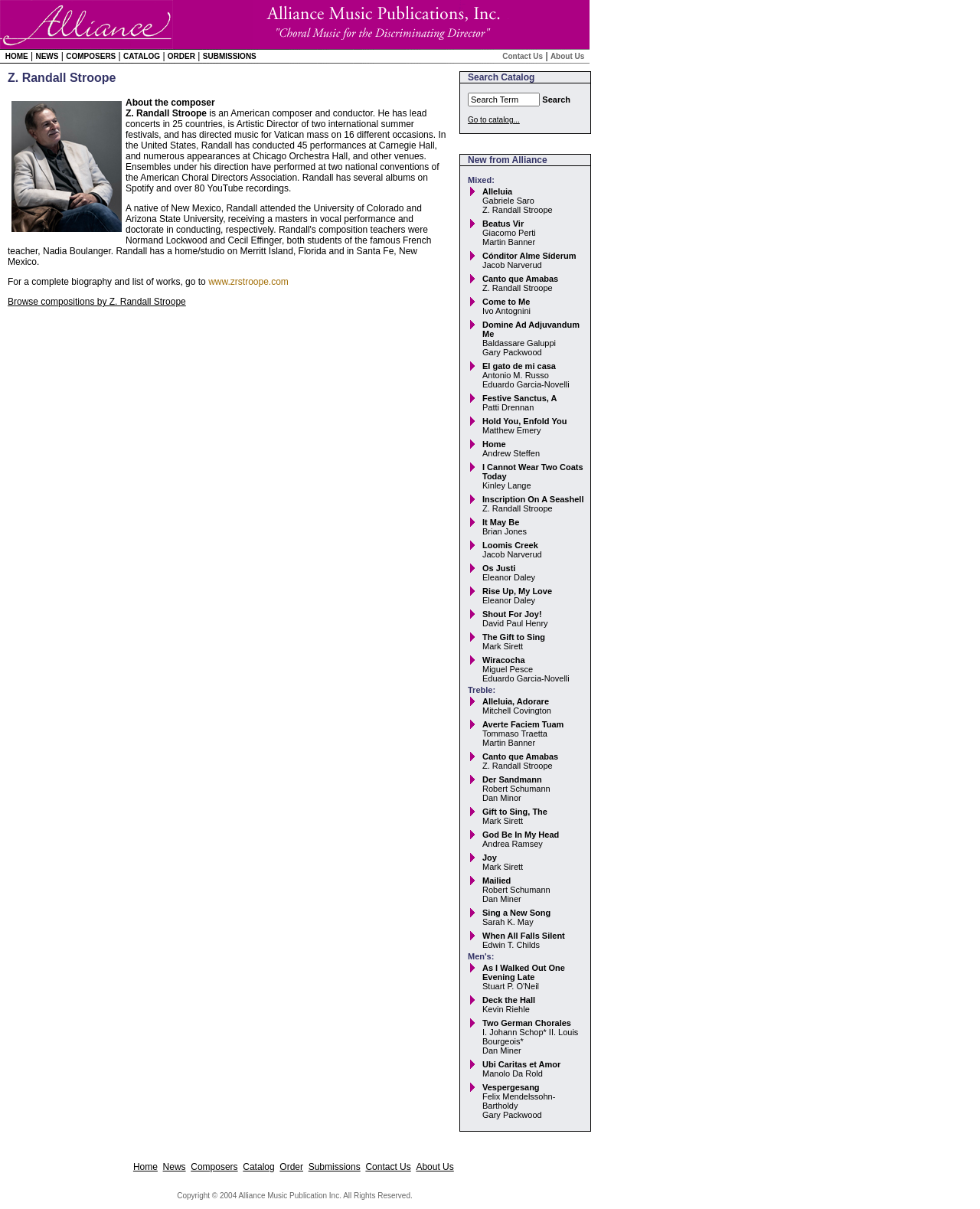What is the title of the first composition listed?
Craft a detailed and extensive response to the question.

The first composition listed is 'Alleluia' by Gabriele Saro and Z. Randall Stroope, which is mentioned in the table under the 'New from Alliance' section.